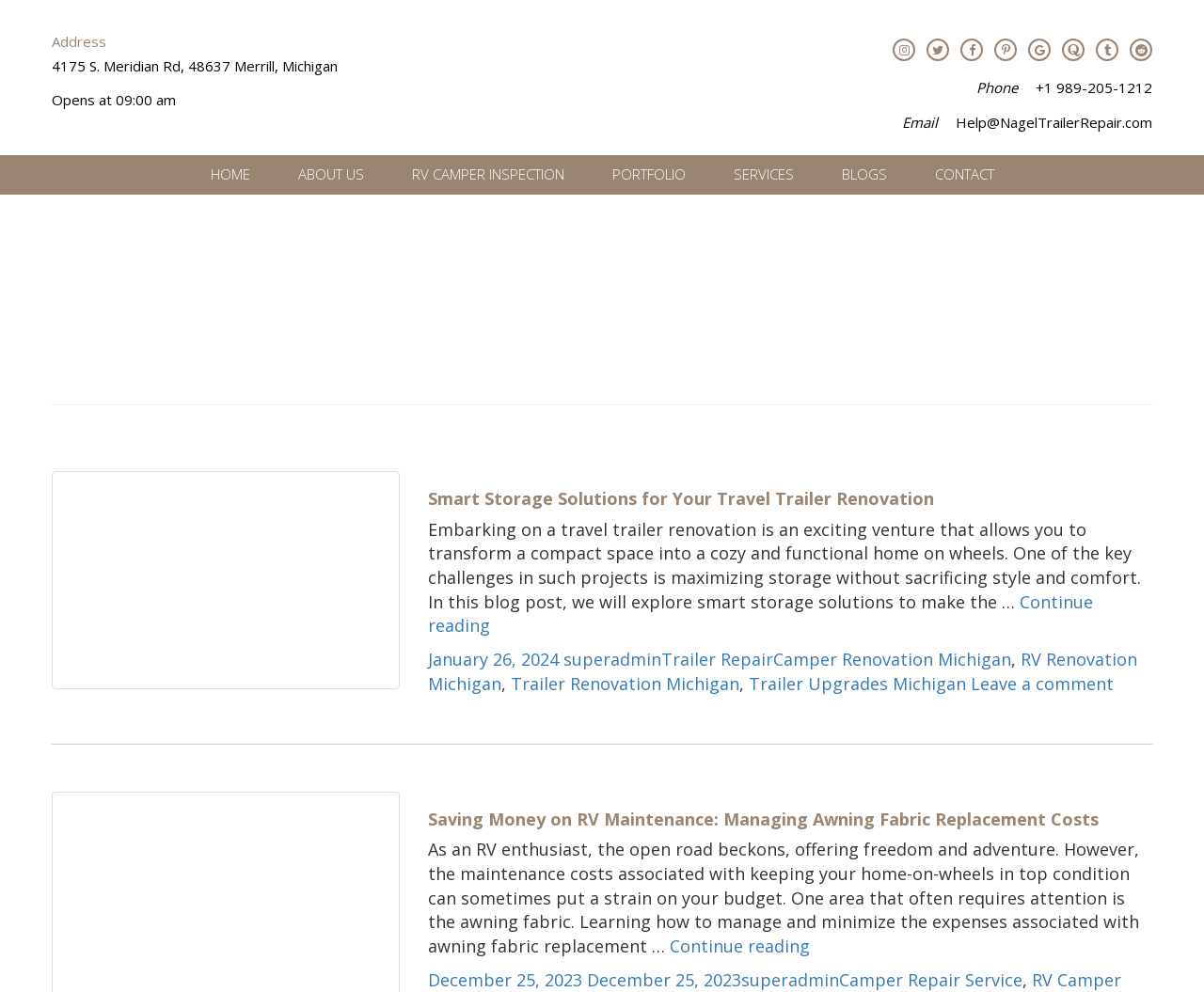Who is the author of the first blog post?
Look at the screenshot and give a one-word or phrase answer.

superadmin